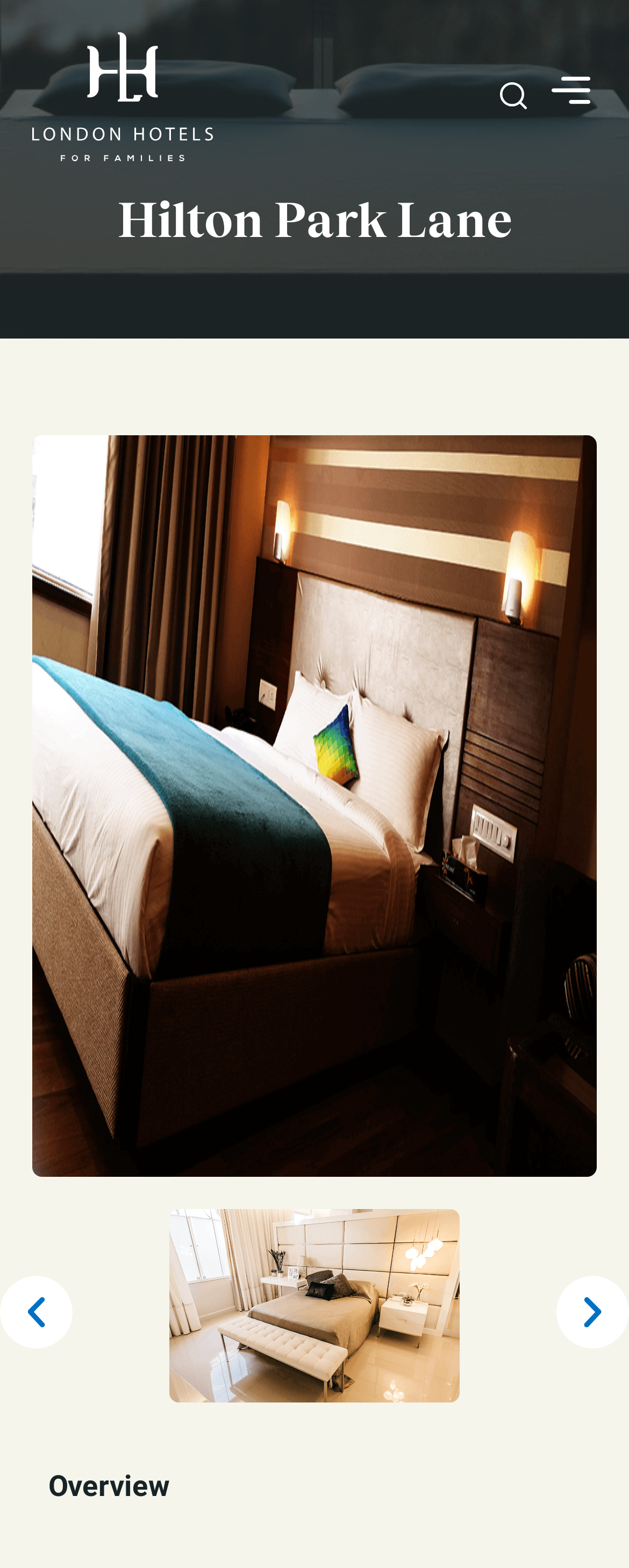Given the description "Previous image", provide the bounding box coordinates of the corresponding UI element.

[0.0, 0.588, 0.115, 0.634]